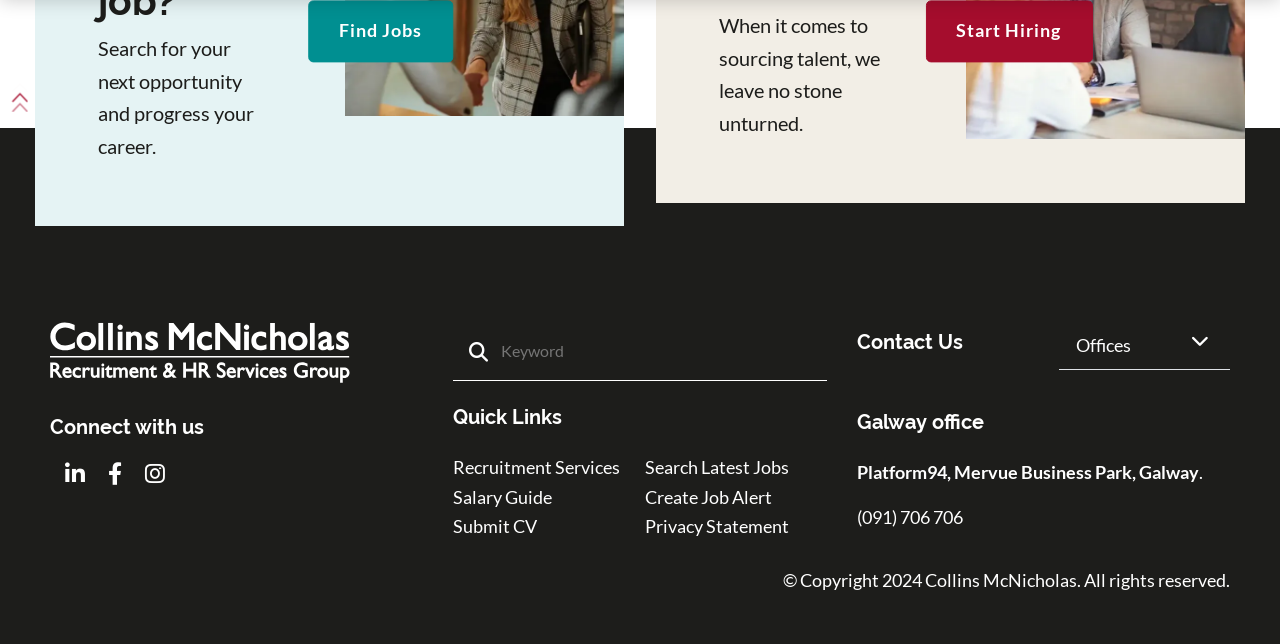Give a succinct answer to this question in a single word or phrase: 
What is the company name mentioned on the website?

Collins McNicholas